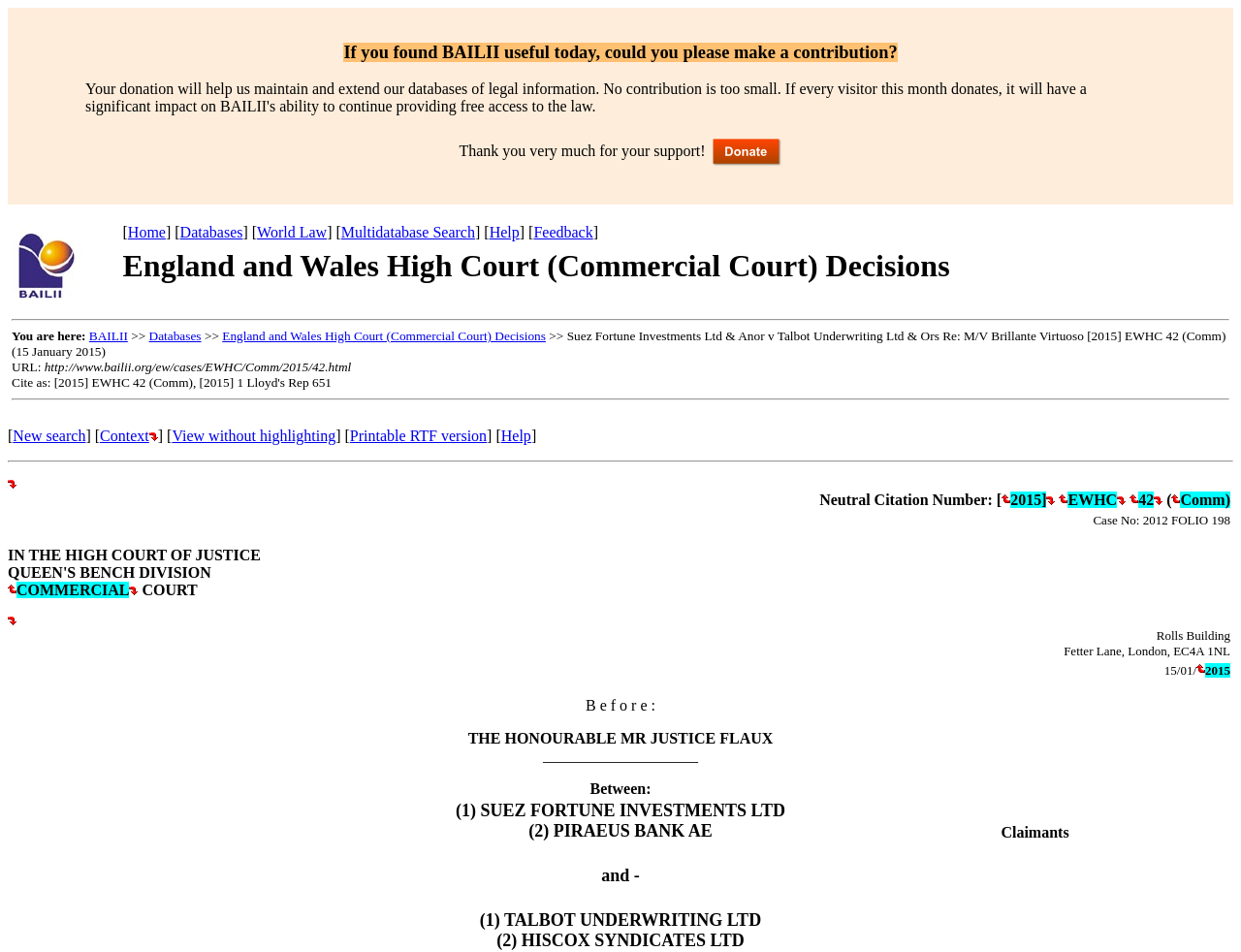What is the name of the database?
Based on the image, give a one-word or short phrase answer.

BAILII